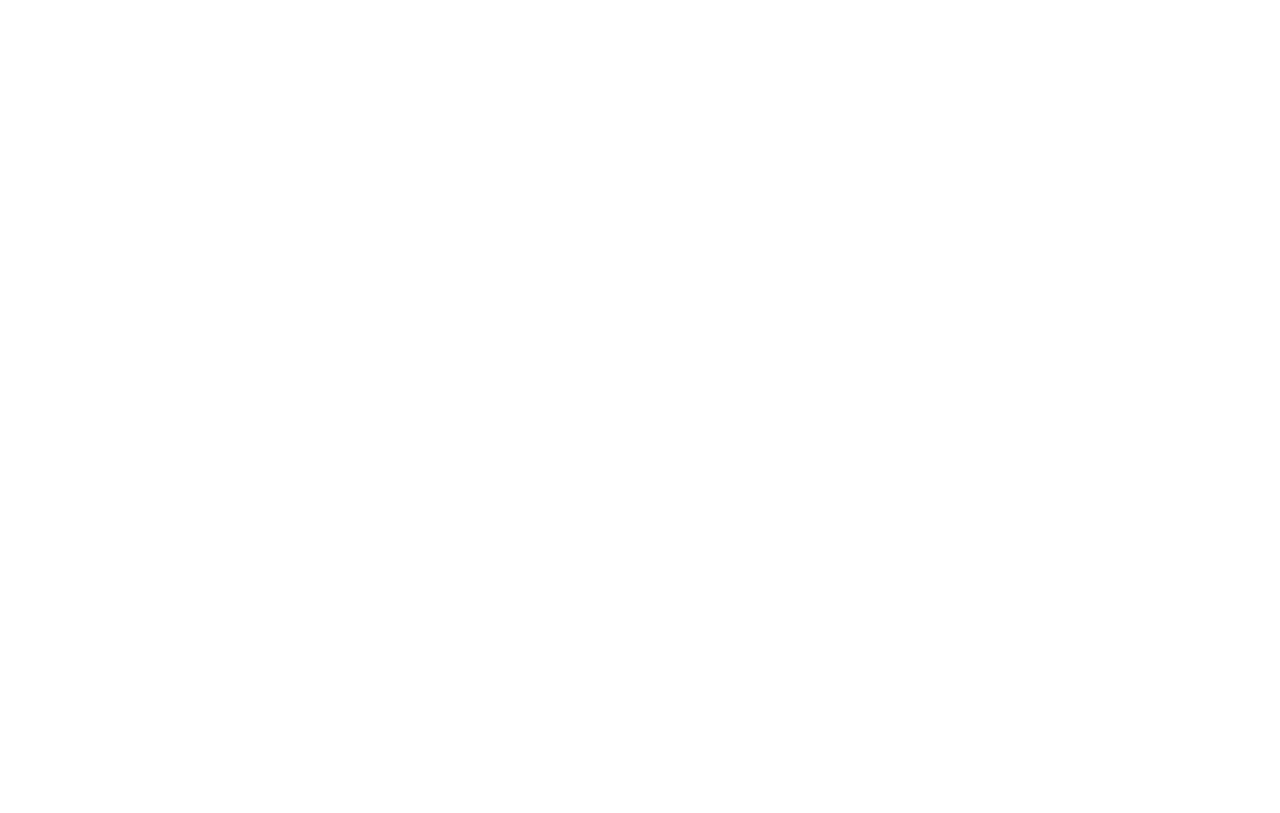Could you find the bounding box coordinates of the clickable area to complete this instruction: "Select gender"?

[0.317, 0.103, 0.349, 0.133]